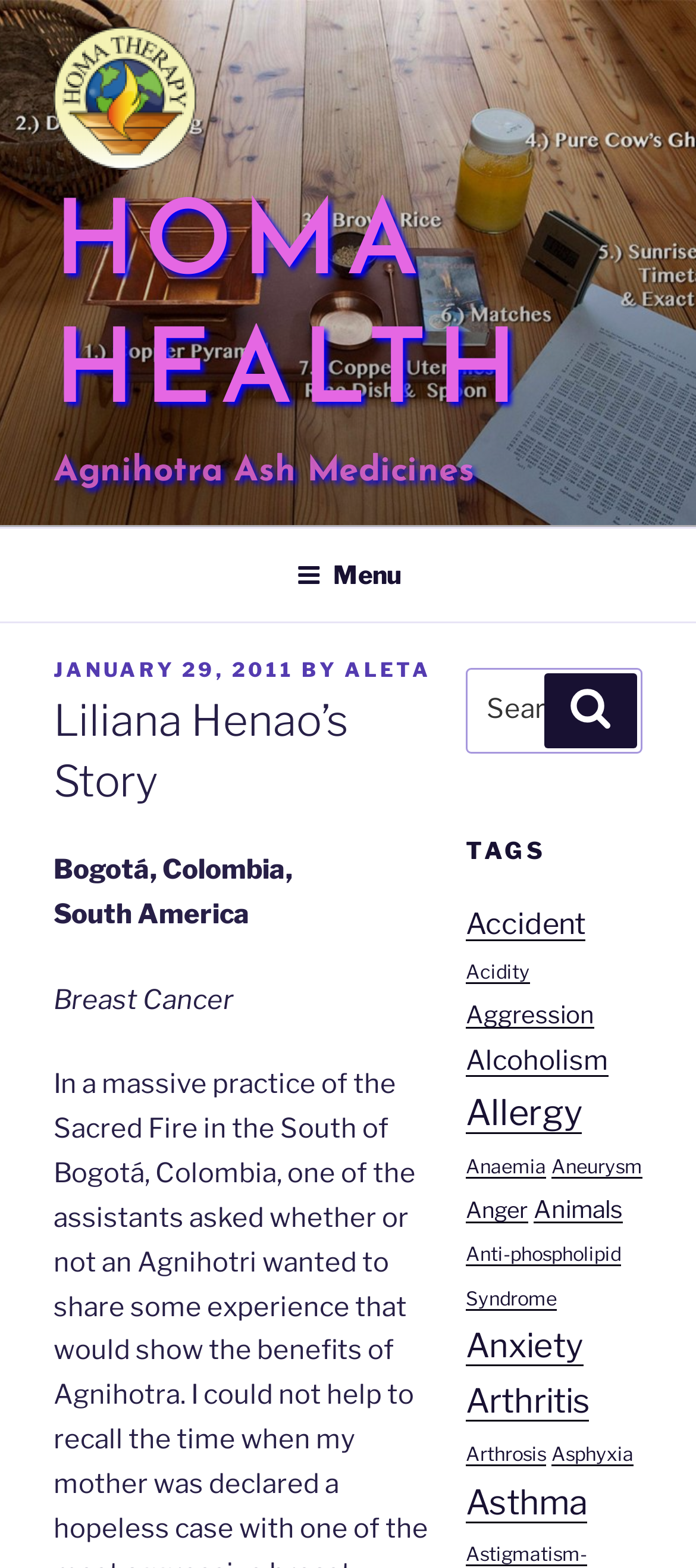Using the provided element description, identify the bounding box coordinates as (top-left x, top-left y, bottom-right x, bottom-right y). Ensure all values are between 0 and 1. Description: January 29, 2011October 4, 2018

[0.077, 0.419, 0.423, 0.435]